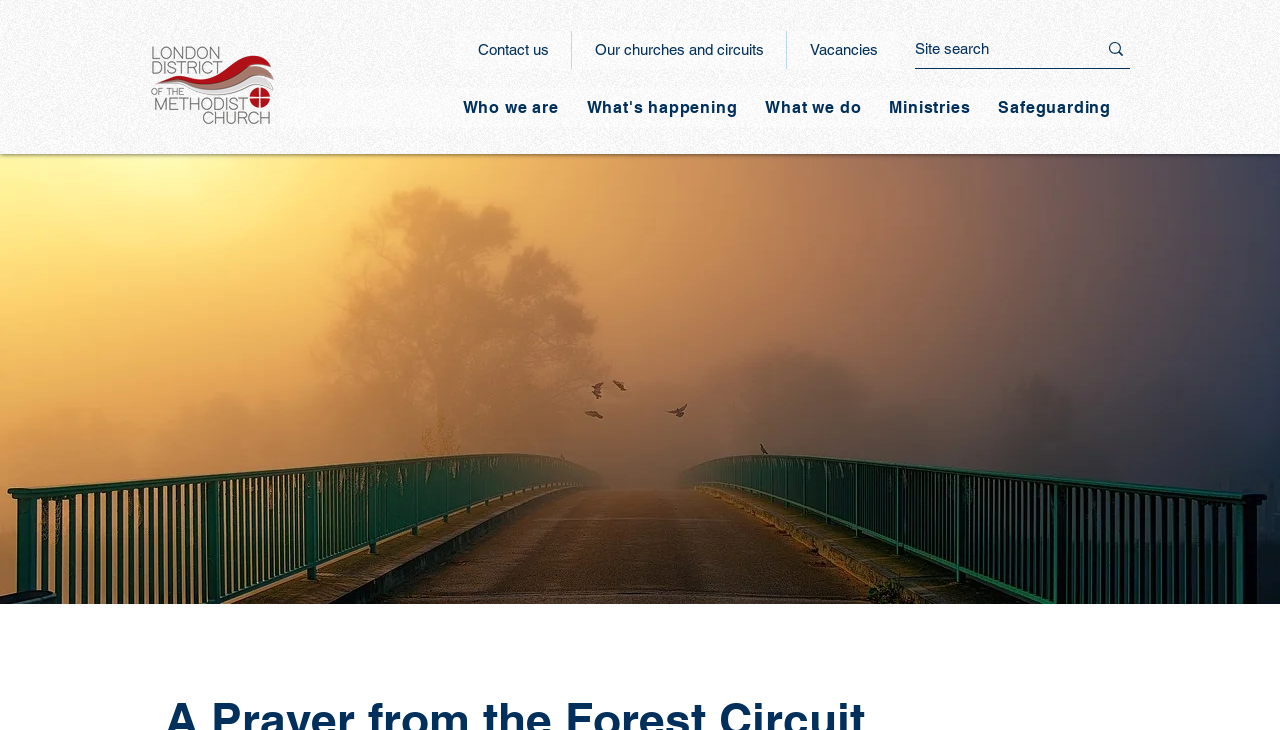Where is the image located in the search section?
Using the information from the image, answer the question thoroughly.

The image is located at the top right corner of the search section, within the bounding box coordinates [0.866, 0.057, 0.877, 0.076]. It is likely a small icon or logo related to the search function.